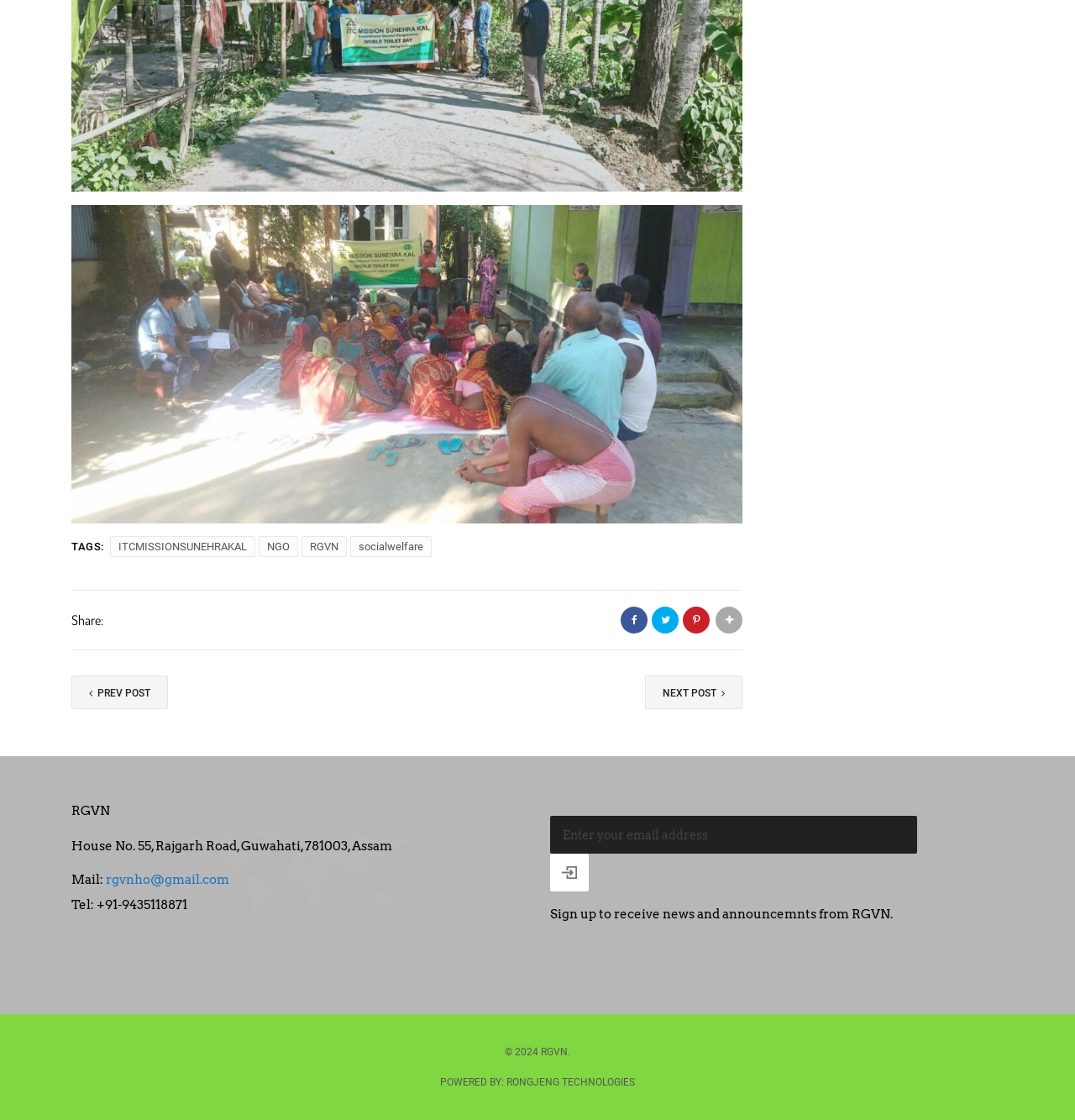Pinpoint the bounding box coordinates of the element that must be clicked to accomplish the following instruction: "Visit ITCMISSIONSUNEHRAKAL website". The coordinates should be in the format of four float numbers between 0 and 1, i.e., [left, top, right, bottom].

[0.102, 0.478, 0.237, 0.497]